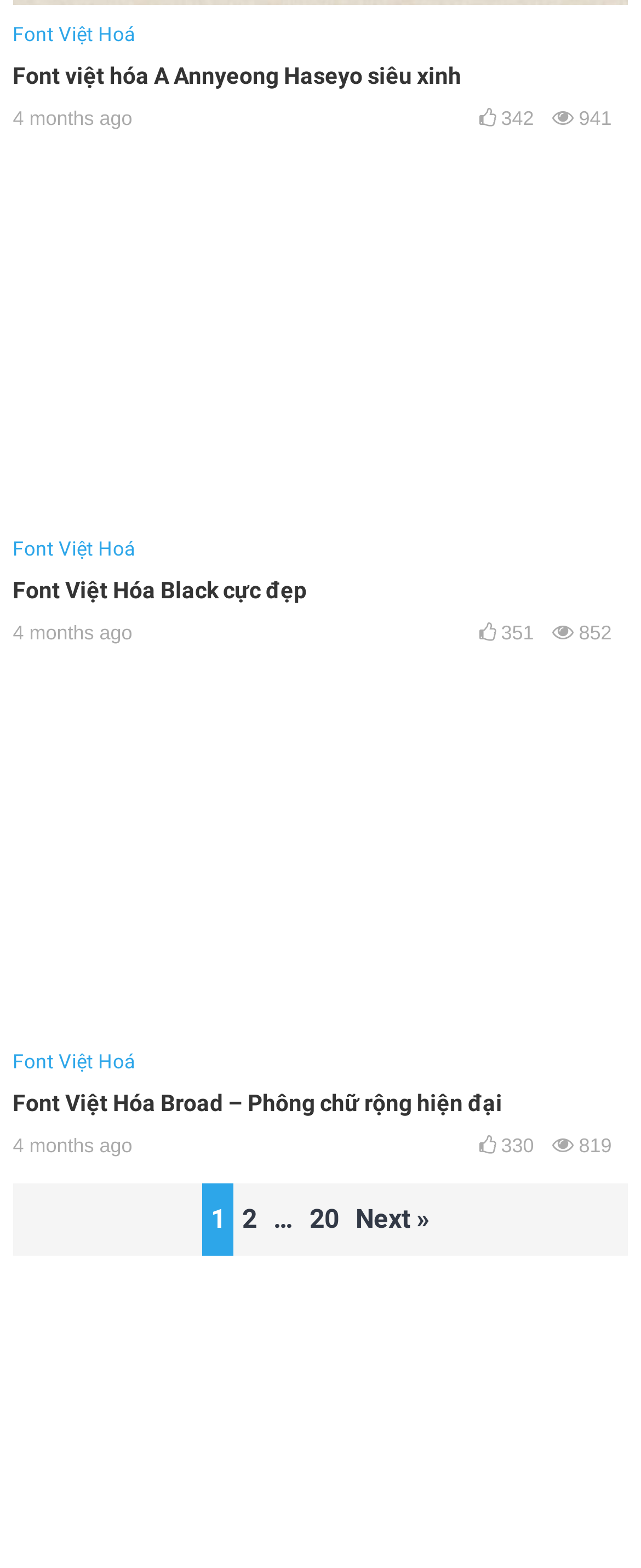Please identify the bounding box coordinates of the element I need to click to follow this instruction: "Click on the 'Next »' link".

[0.542, 0.755, 0.683, 0.801]